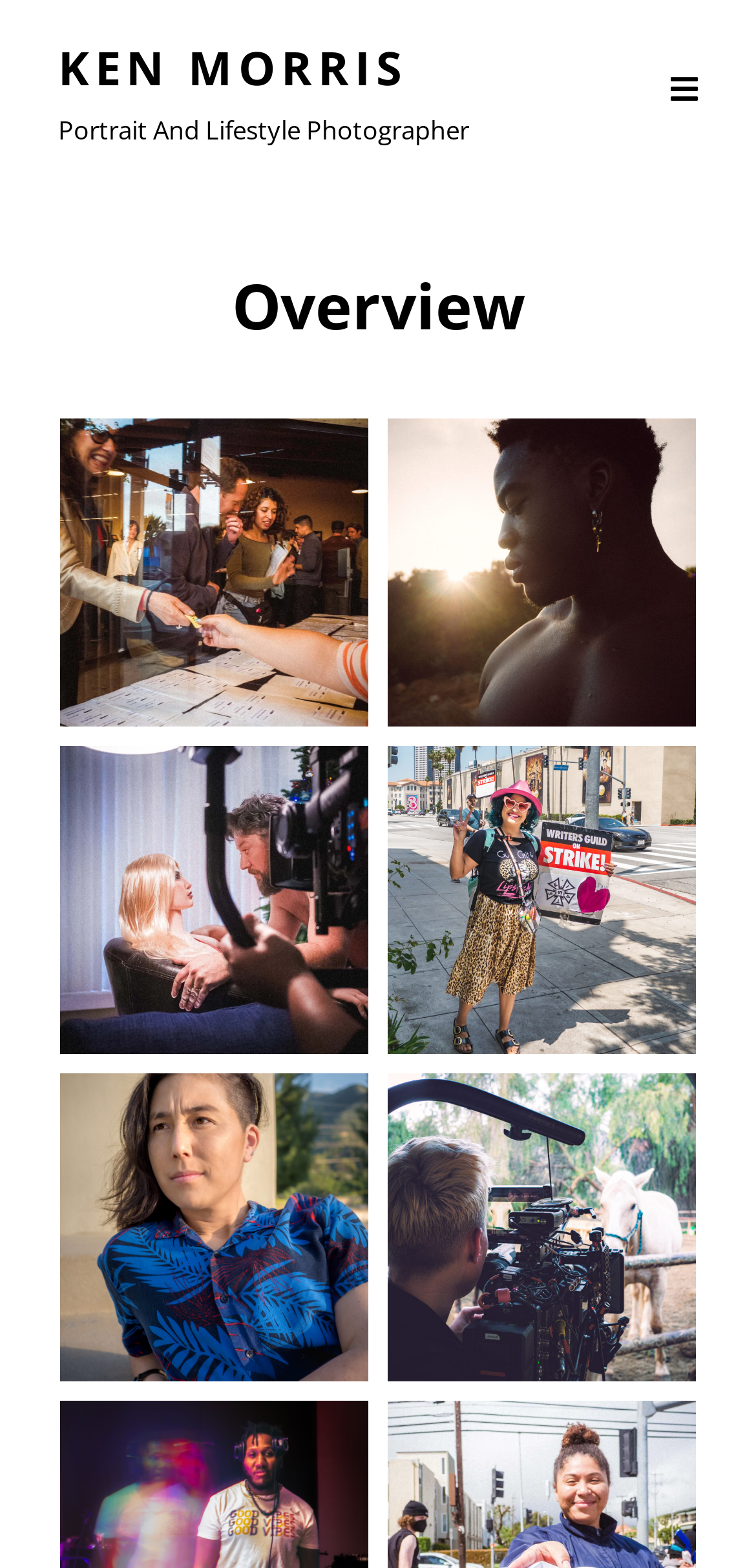Please provide a short answer using a single word or phrase for the question:
What type of photographer is Ken Morris?

Portrait and Lifestyle